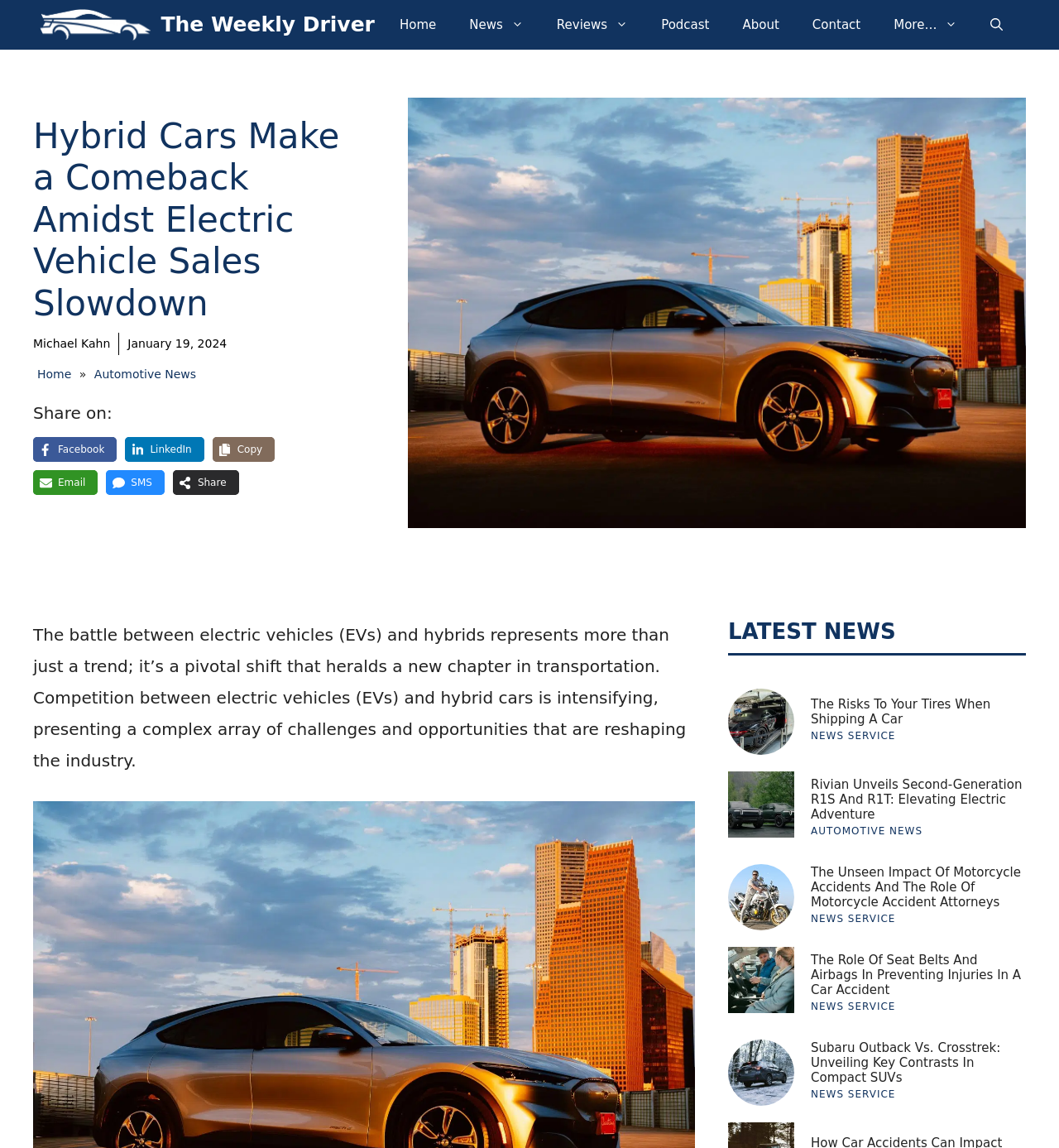What are the sharing options available?
Please provide a comprehensive answer based on the visual information in the image.

I determined the answer by looking at the link elements with the text 'Facebook', 'LinkedIn', 'Copy', 'Email', 'SMS', and 'Share' which are located at the bottom of the article, indicating that they are the sharing options available.